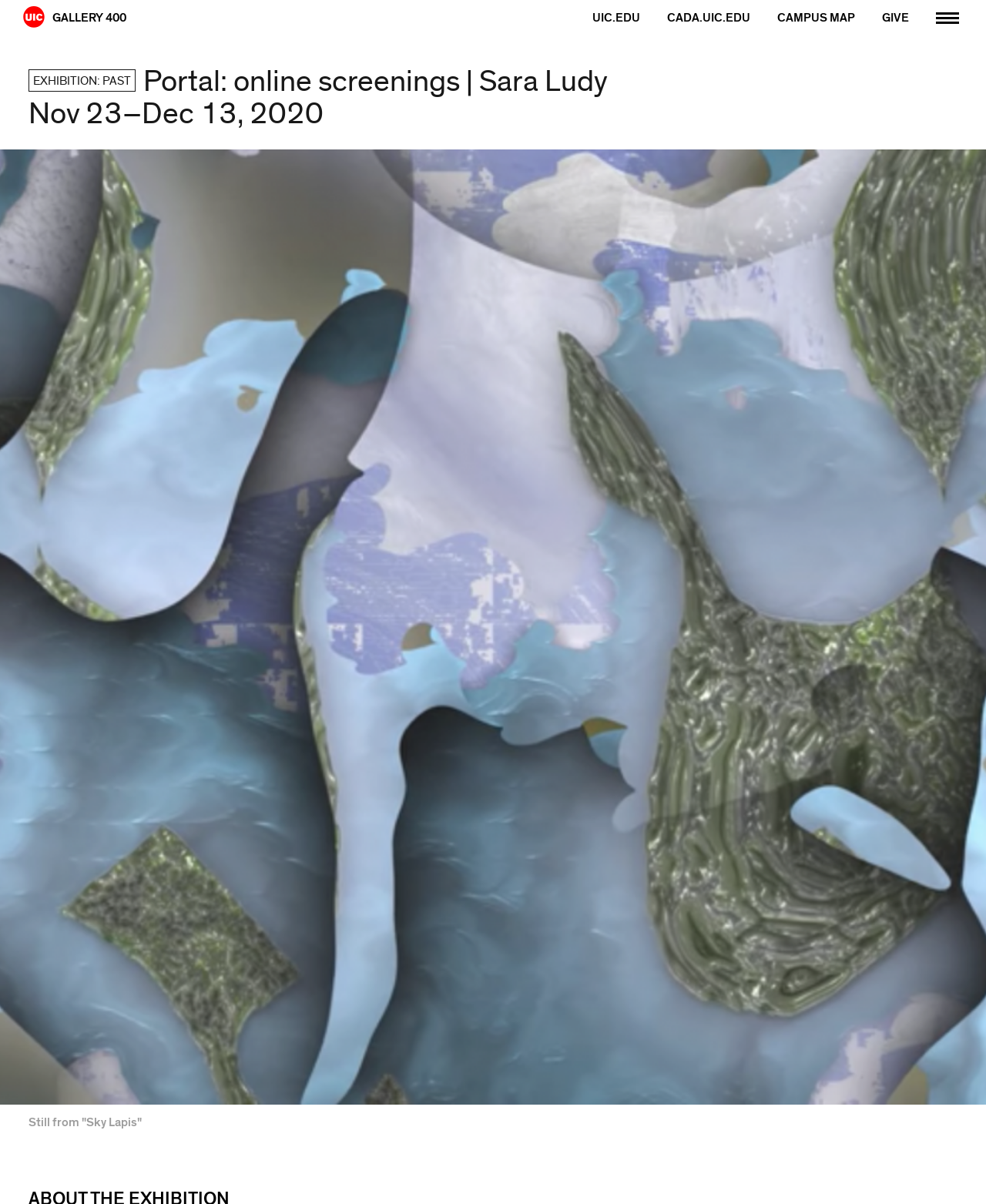What is the date range of the exhibition?
Utilize the information in the image to give a detailed answer to the question.

I found the heading element with the text 'EXHIBITION: PASTPortal: online screenings | Sara Ludy Nov 23–Dec 13, 2020', which suggests that the date range of the exhibition is from November 23 to December 13, 2020.